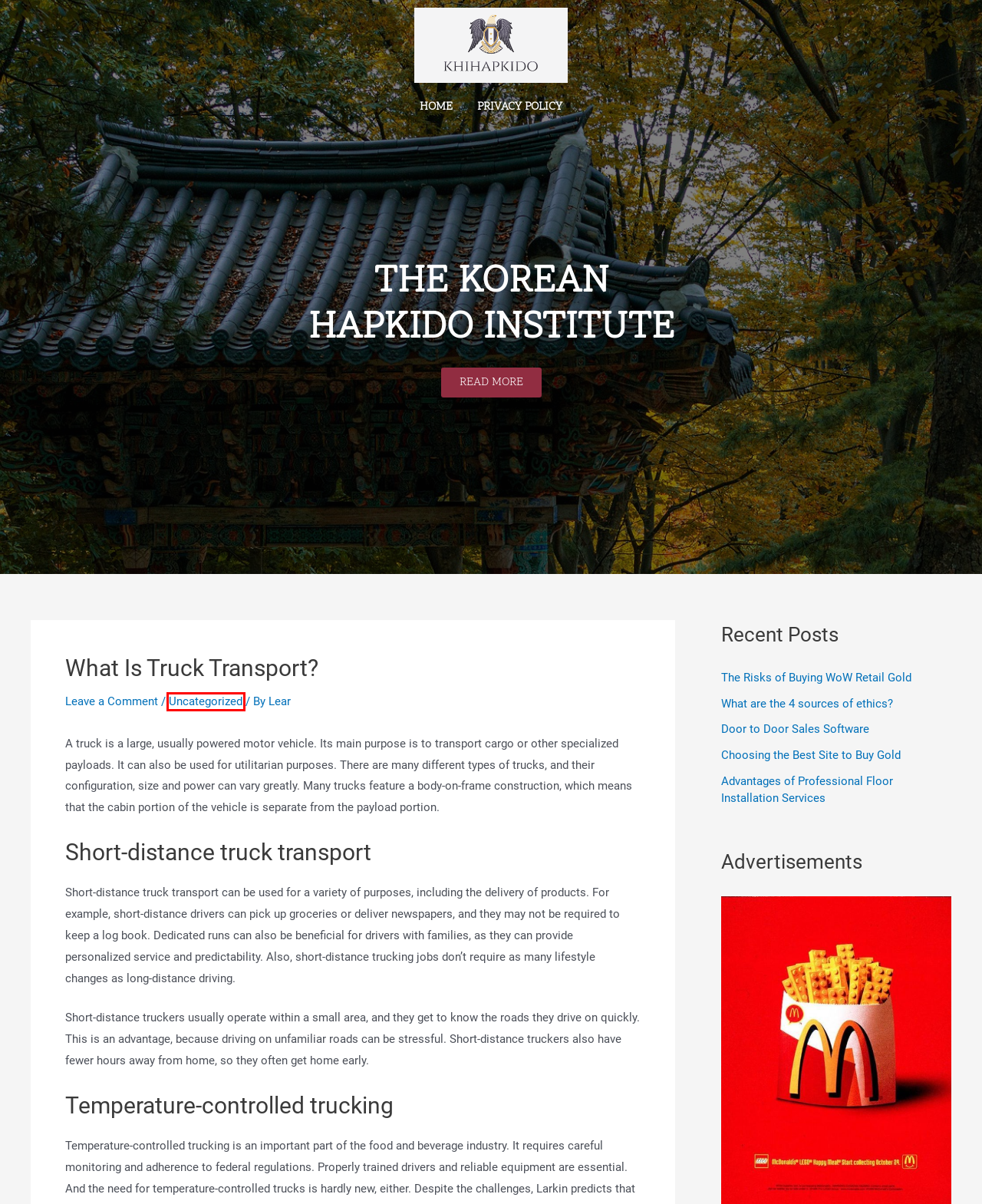You are presented with a screenshot of a webpage with a red bounding box. Select the webpage description that most closely matches the new webpage after clicking the element inside the red bounding box. The options are:
A. Door to Door Sales Software – khihapkido
B. Lear – khihapkido
C. Uncategorized – khihapkido
D. Choosing the Best Site to Buy Gold – khihapkido
E. What are the 4 sources of ethics? – khihapkido
F. Privacy Policy – khihapkido
G. khihapkido – The Korean Hapkido Institute
H. Advantages of Professional Floor Installation Services – khihapkido

C